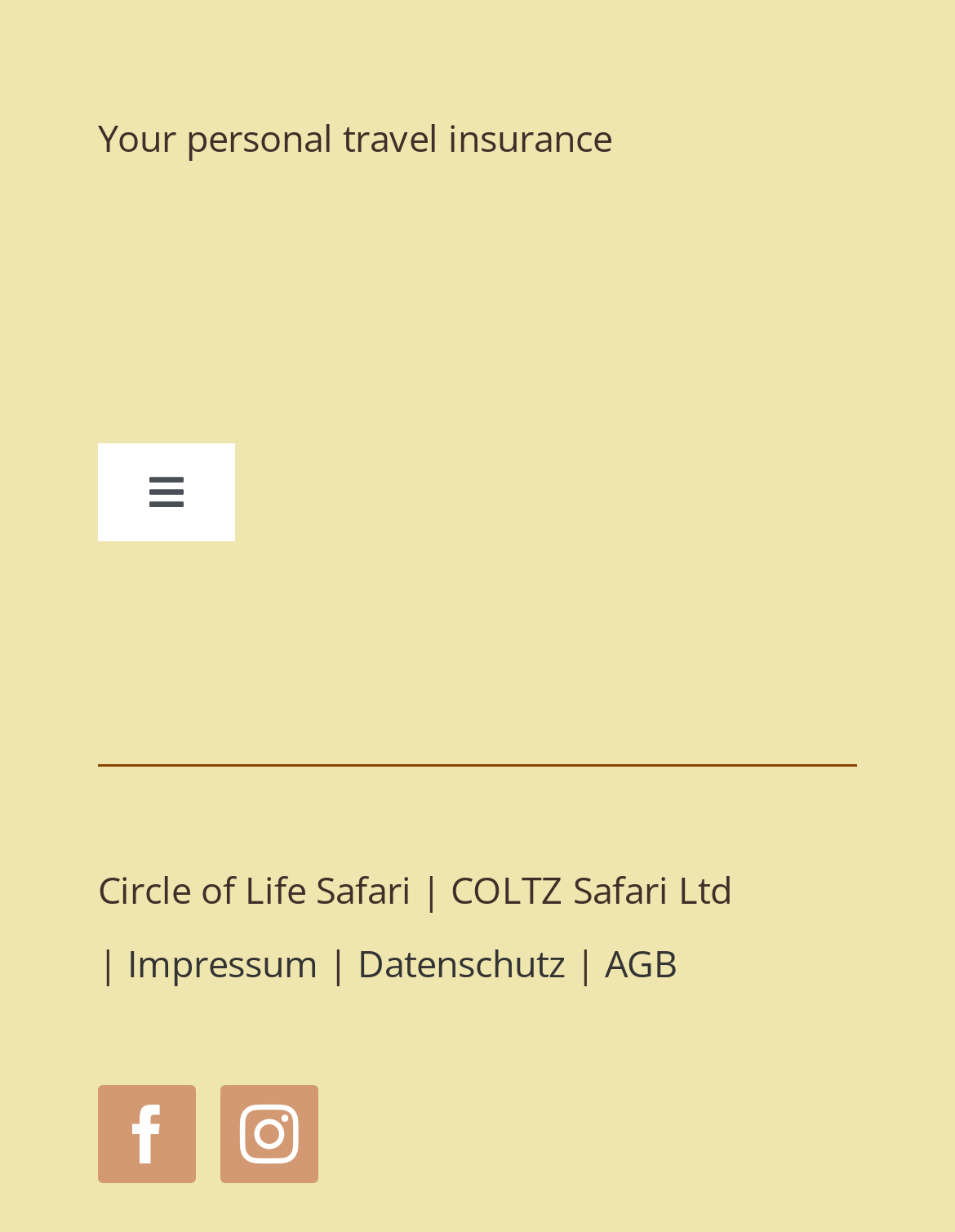What is the company name?
Refer to the screenshot and answer in one word or phrase.

Circle of Life Safari | COLTZ Safari Ltd